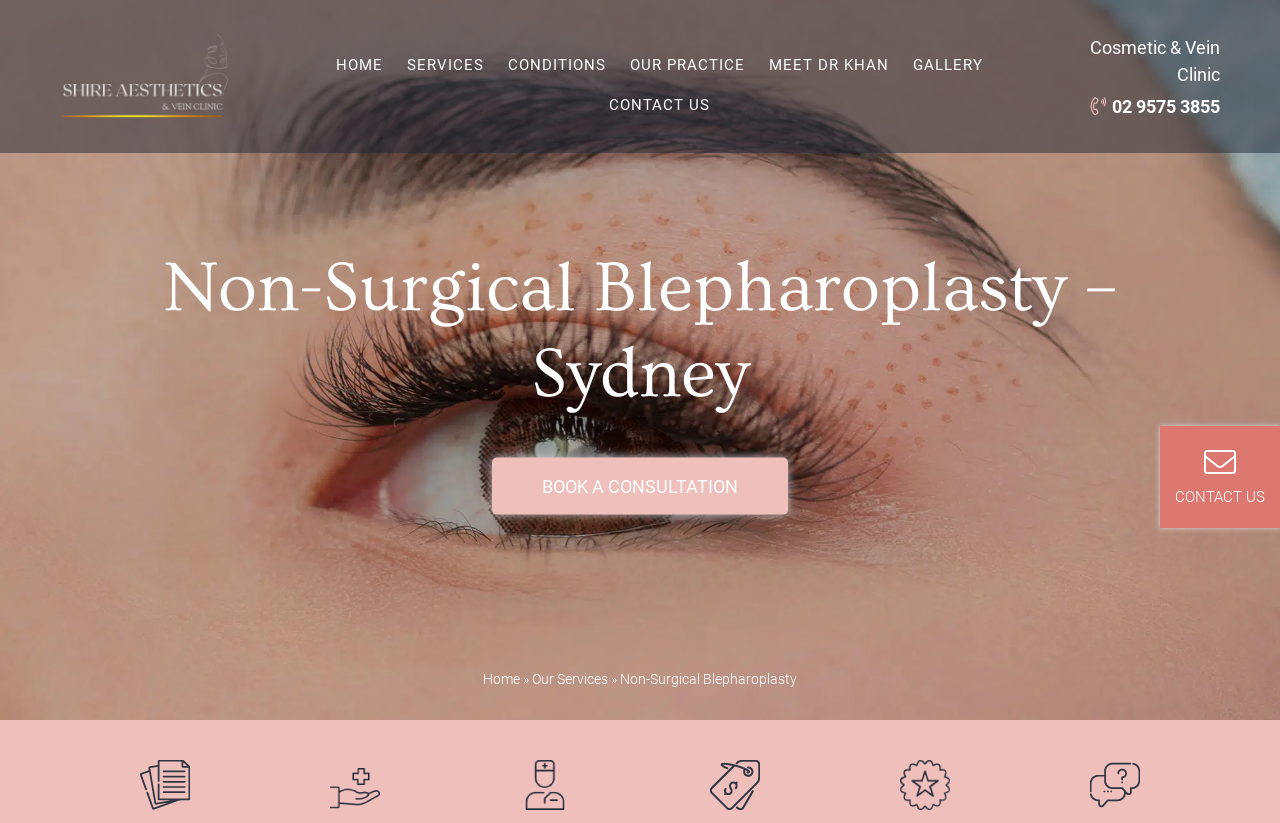Please locate the bounding box coordinates of the element that should be clicked to achieve the given instruction: "Follow on Twitter".

None